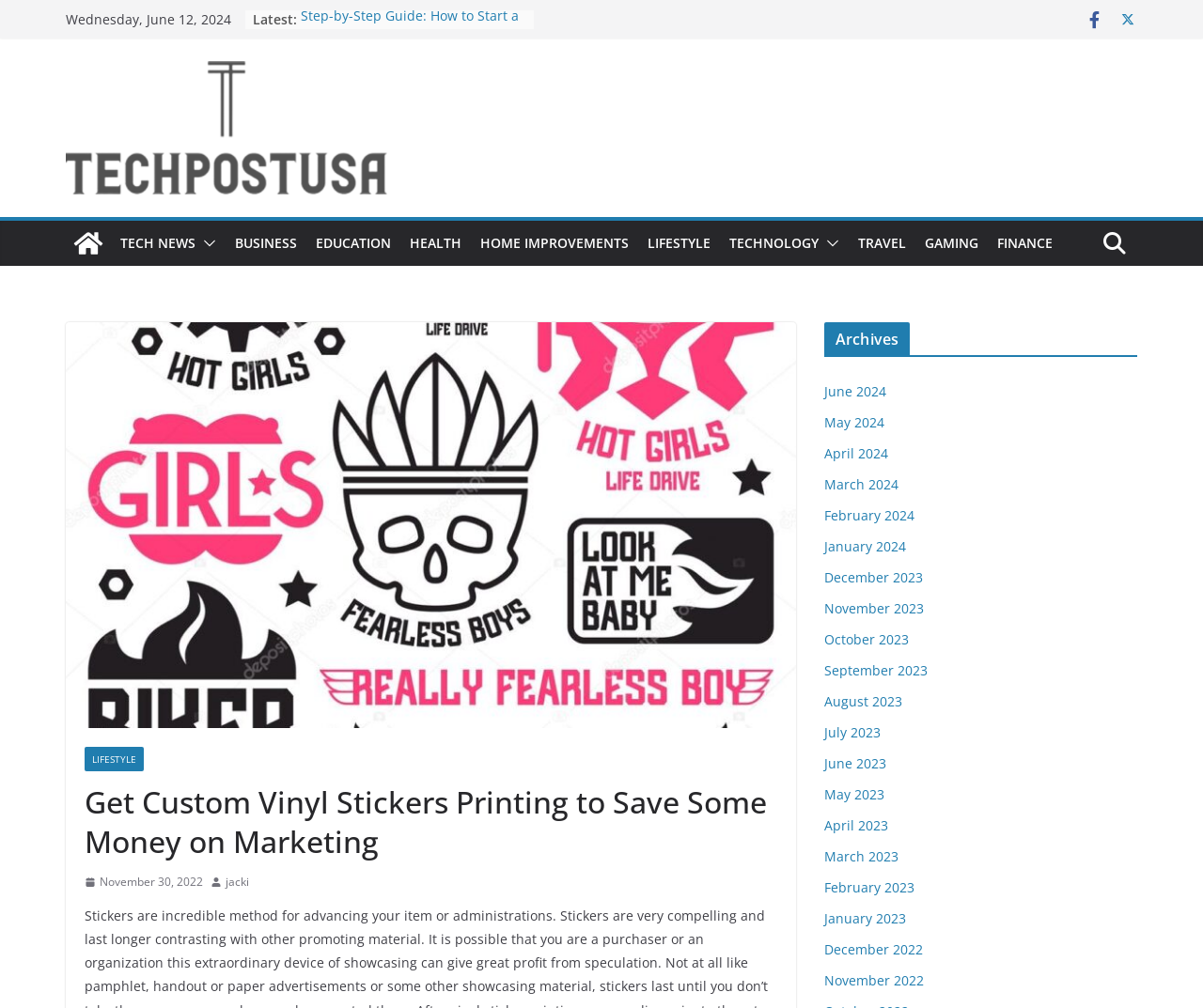Can you provide the bounding box coordinates for the element that should be clicked to implement the instruction: "View the archives for 'June 2024'"?

[0.685, 0.379, 0.737, 0.397]